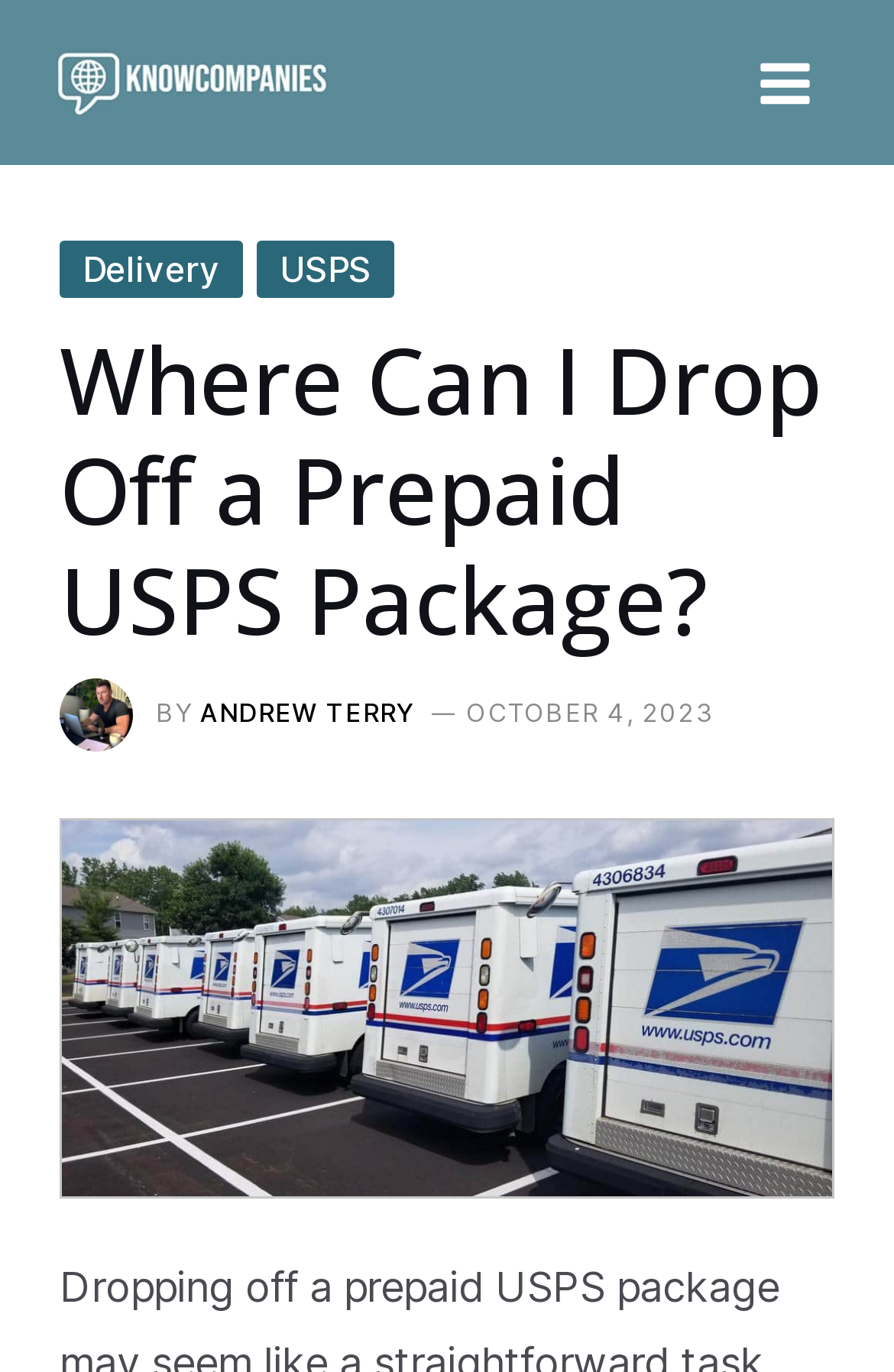Using the provided description: "Delivery", find the bounding box coordinates of the corresponding UI element. The output should be four float numbers between 0 and 1, in the format [left, top, right, bottom].

[0.066, 0.175, 0.271, 0.217]